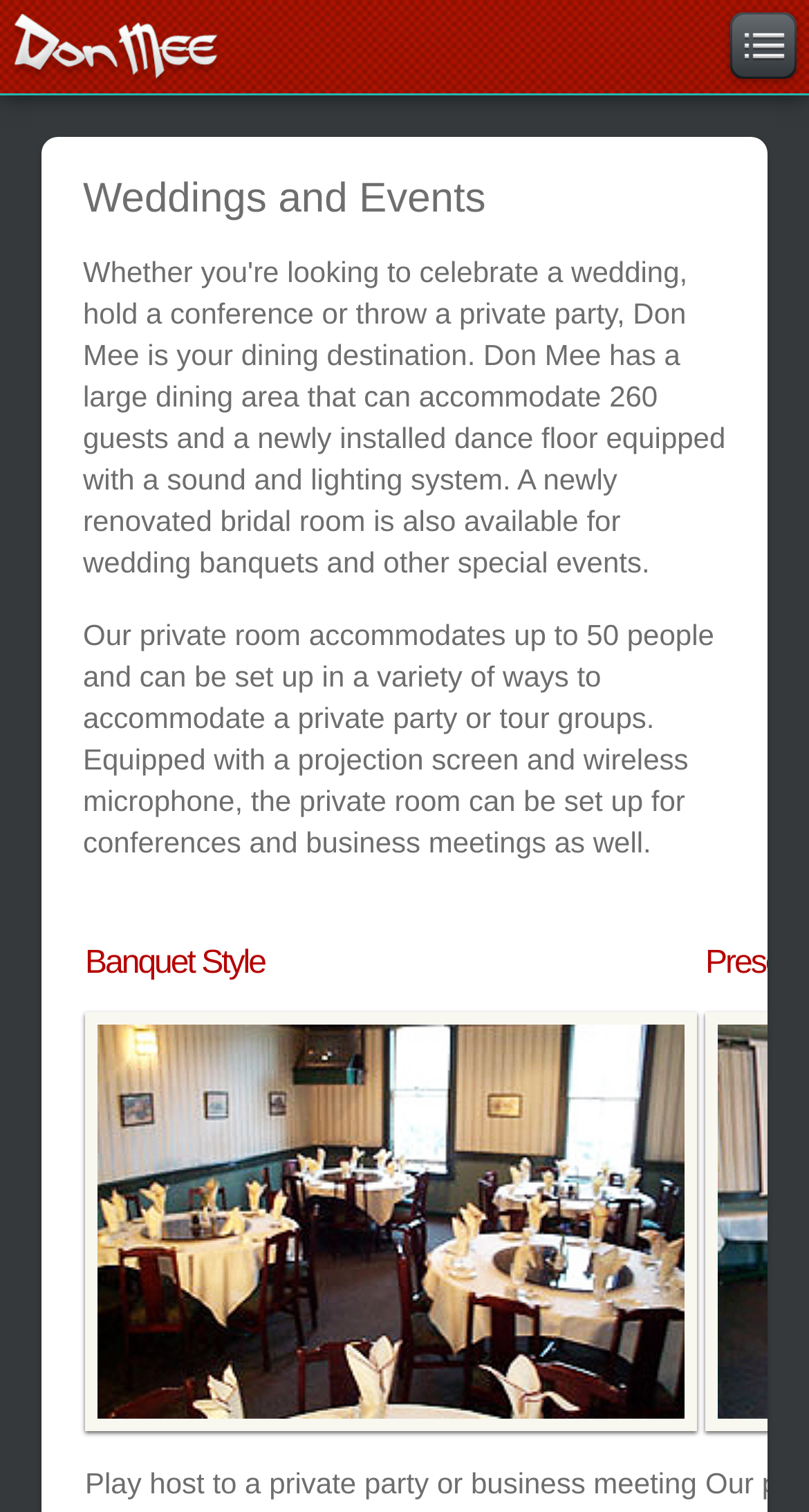Create a detailed summary of the webpage's content and design.

The webpage is about Don Mee Seafood Restaurant, specifically highlighting its Weddings and Events services. At the top left corner, there is a logo of the restaurant. Below the logo, there is a header section that spans almost the entire width of the page, containing the title "Weddings and Events". 

Below the header, there are two paragraphs of text that describe the private room facilities of the restaurant. The first paragraph explains that the room can accommodate up to 50 people and can be set up in various ways for private parties or tour groups. The second paragraph details the room's equipment, including a projection screen and wireless microphone, making it suitable for conferences and business meetings.

Underneath the second paragraph, there is a section focused on "Banquet Style" events. This section features a heading with the title "Banquet Style" and is accompanied by an image, likely showcasing the banquet setup, which takes up a significant portion of the page.